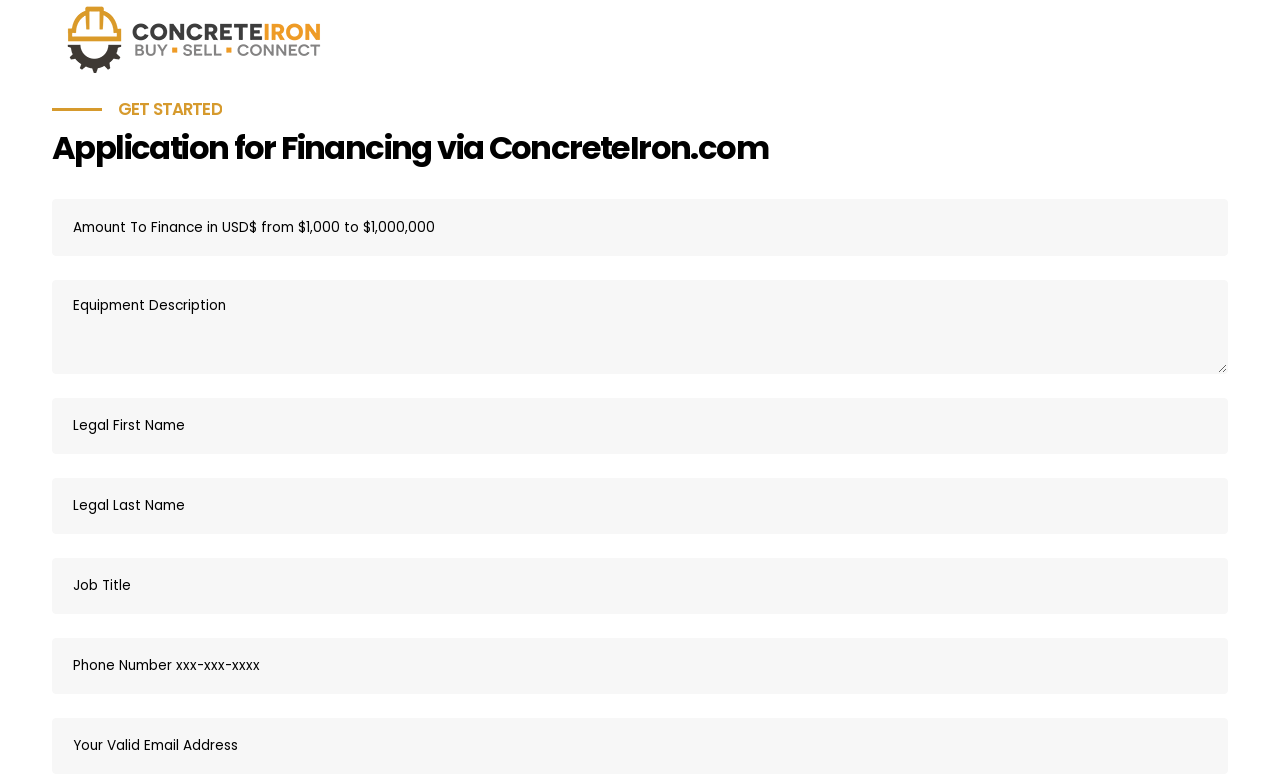Provide a one-word or brief phrase answer to the question:
How many textboxes are required on this webpage?

6